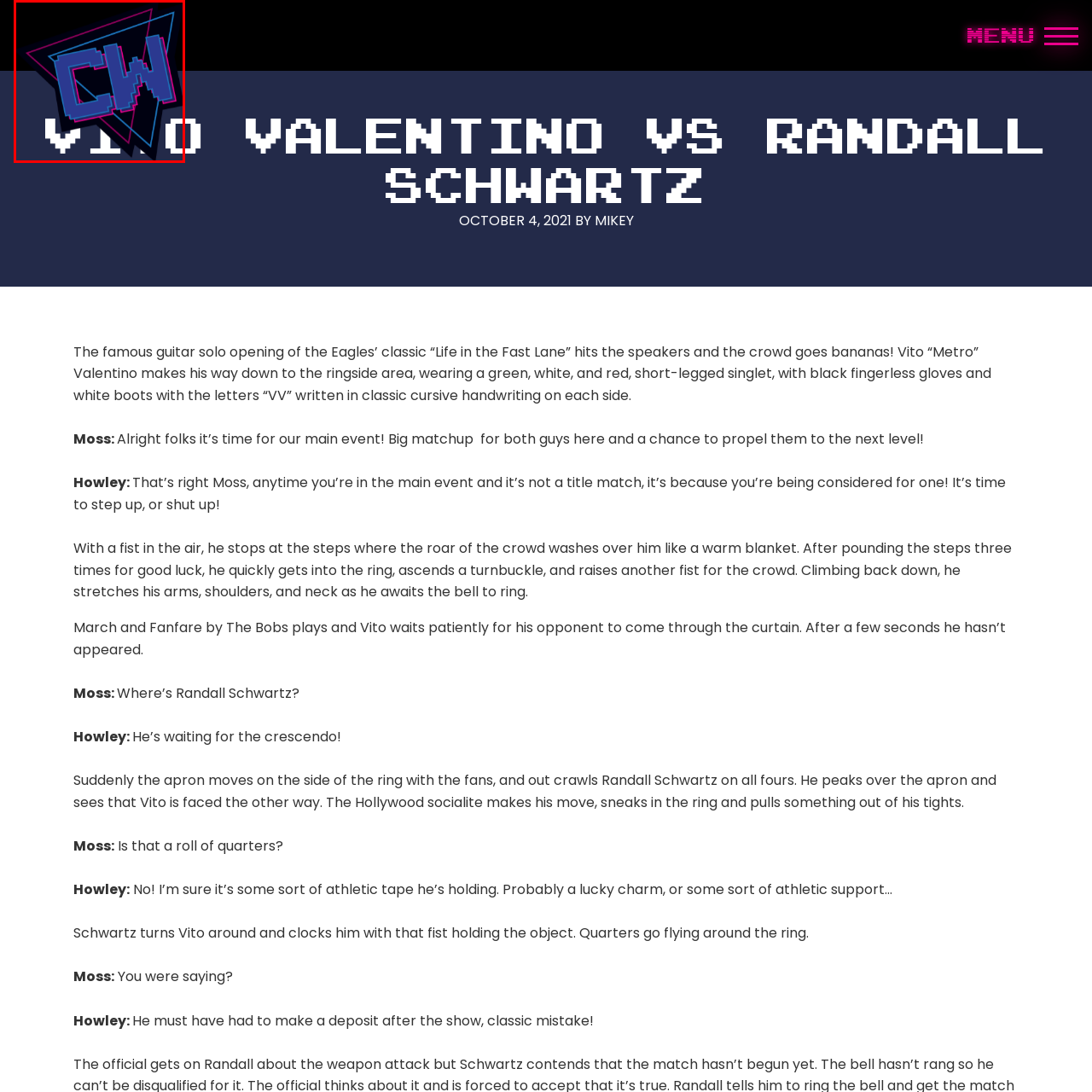What is the style of the 'CW' letters?
Consider the details within the red bounding box and provide a thorough answer to the question.

The caption describes the letters 'CW' as having pixelated edges, which suggests a modern and energetic aesthetic, likely inspired by digital graphics or video games.